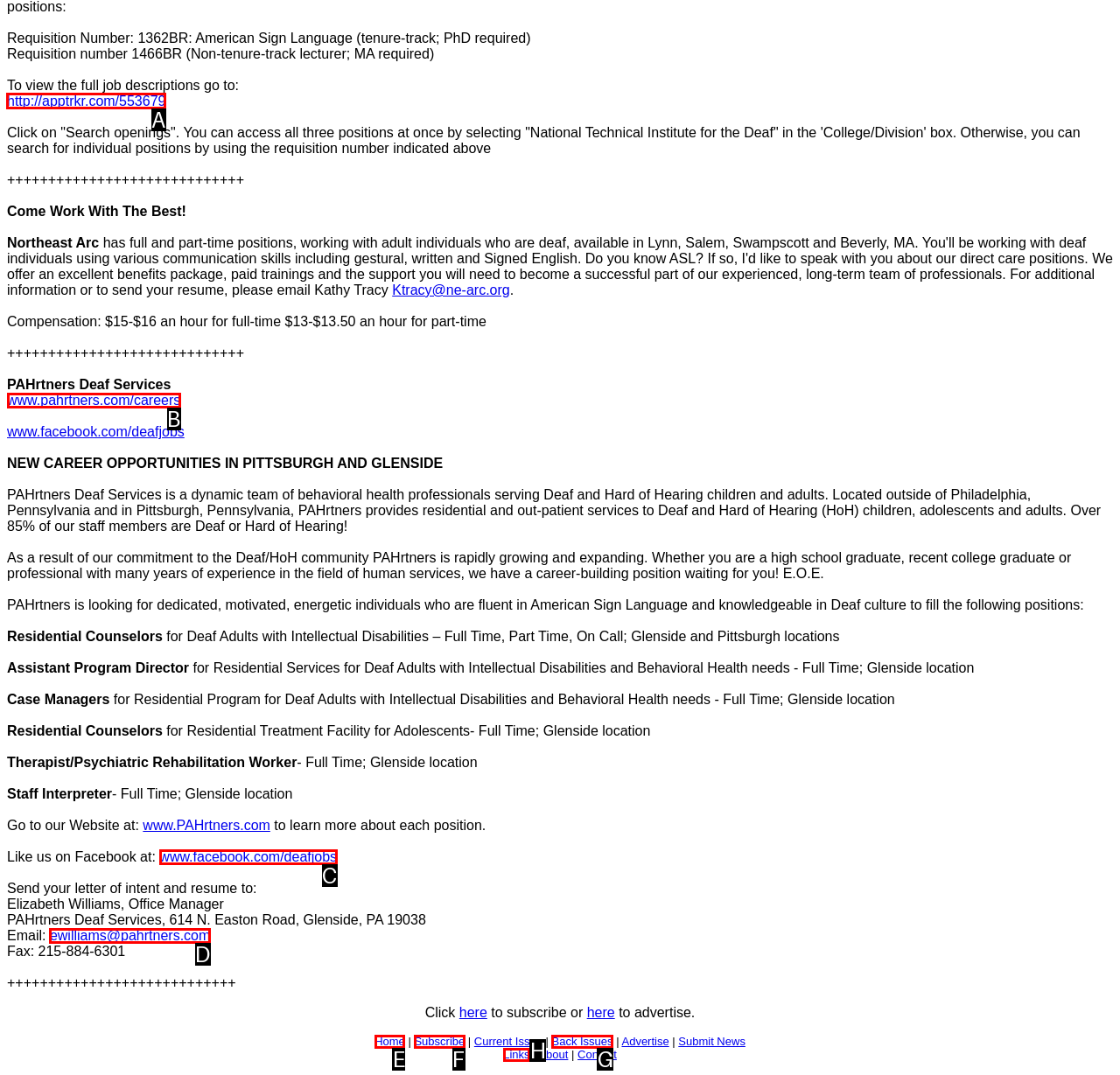Determine which HTML element to click for this task: Click on 'http://apptrkr.com/553679' to view the full job description Provide the letter of the selected choice.

A